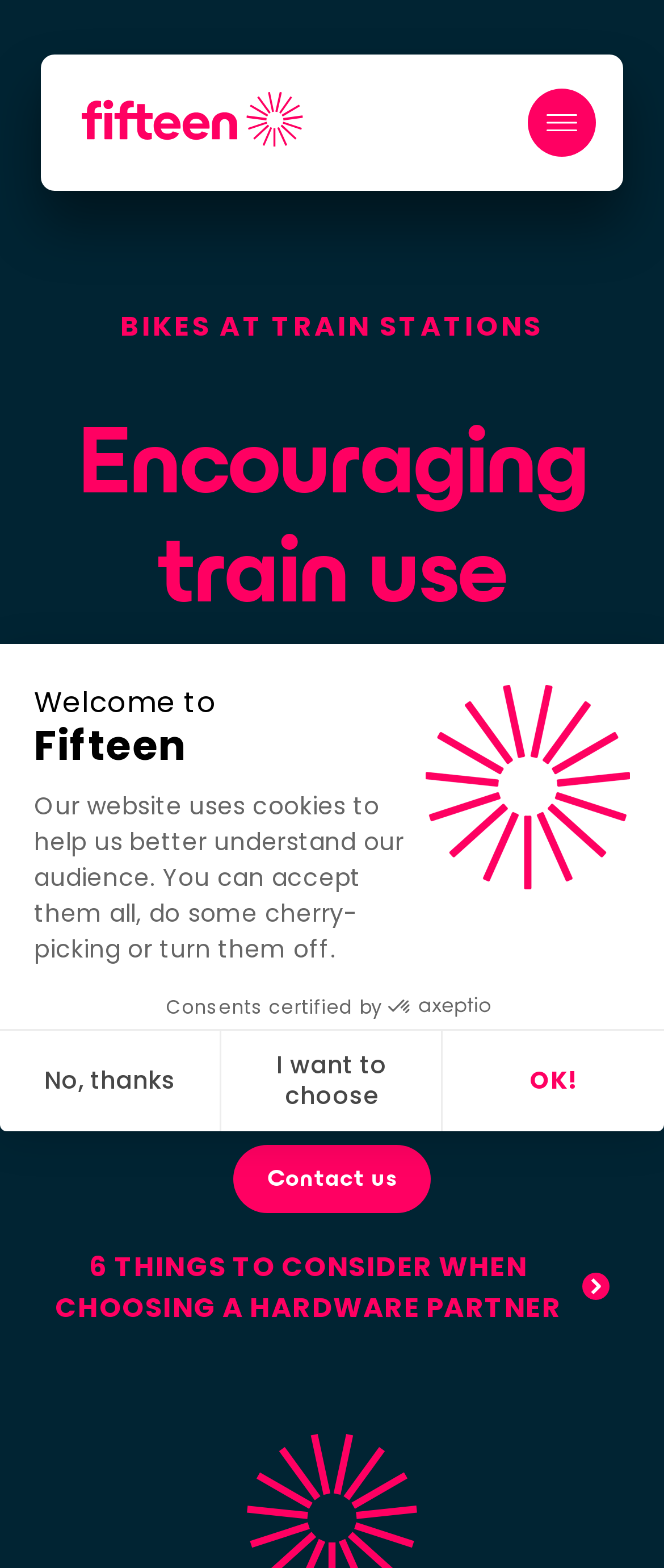Using the format (top-left x, top-left y, bottom-right x, bottom-right y), and given the element description, identify the bounding box coordinates within the screenshot: parent_node: Ride with us

[0.795, 0.057, 0.897, 0.1]